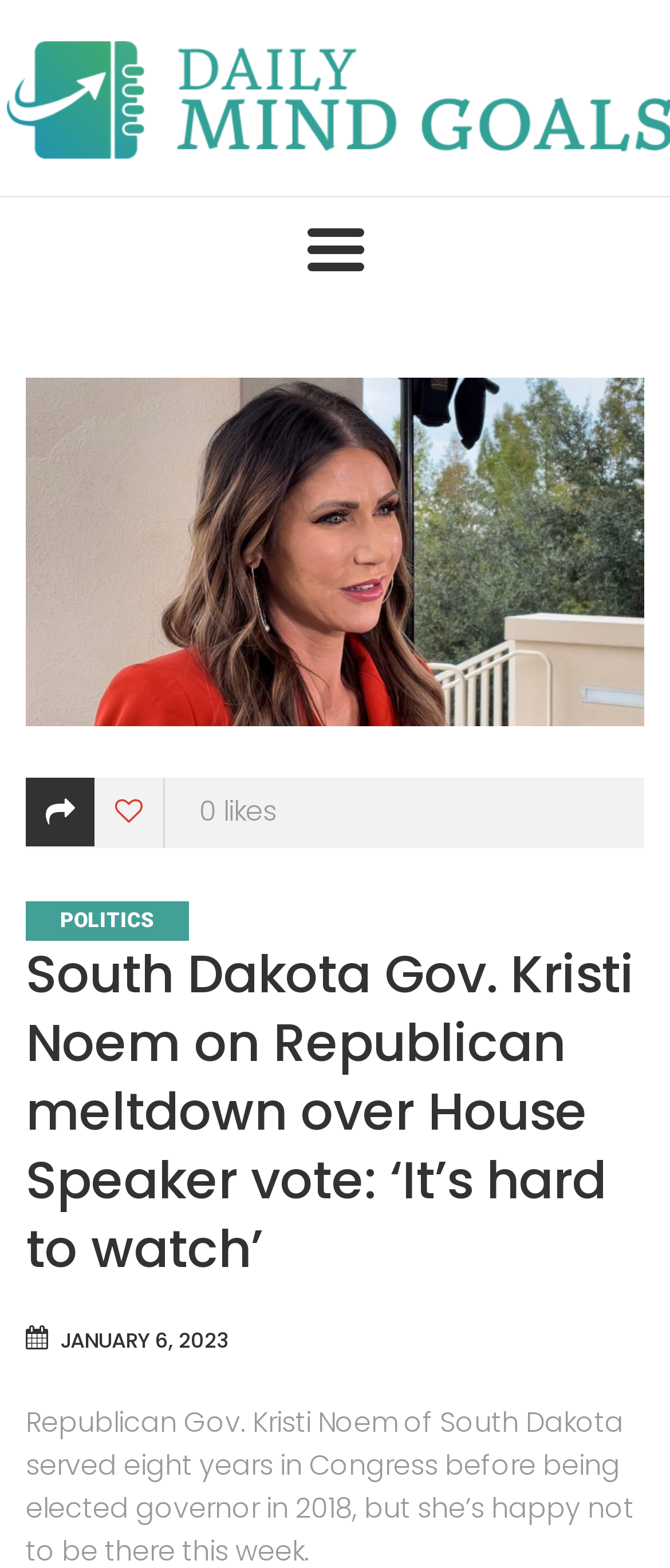Given the description "Politics", provide the bounding box coordinates of the corresponding UI element.

[0.038, 0.574, 0.282, 0.6]